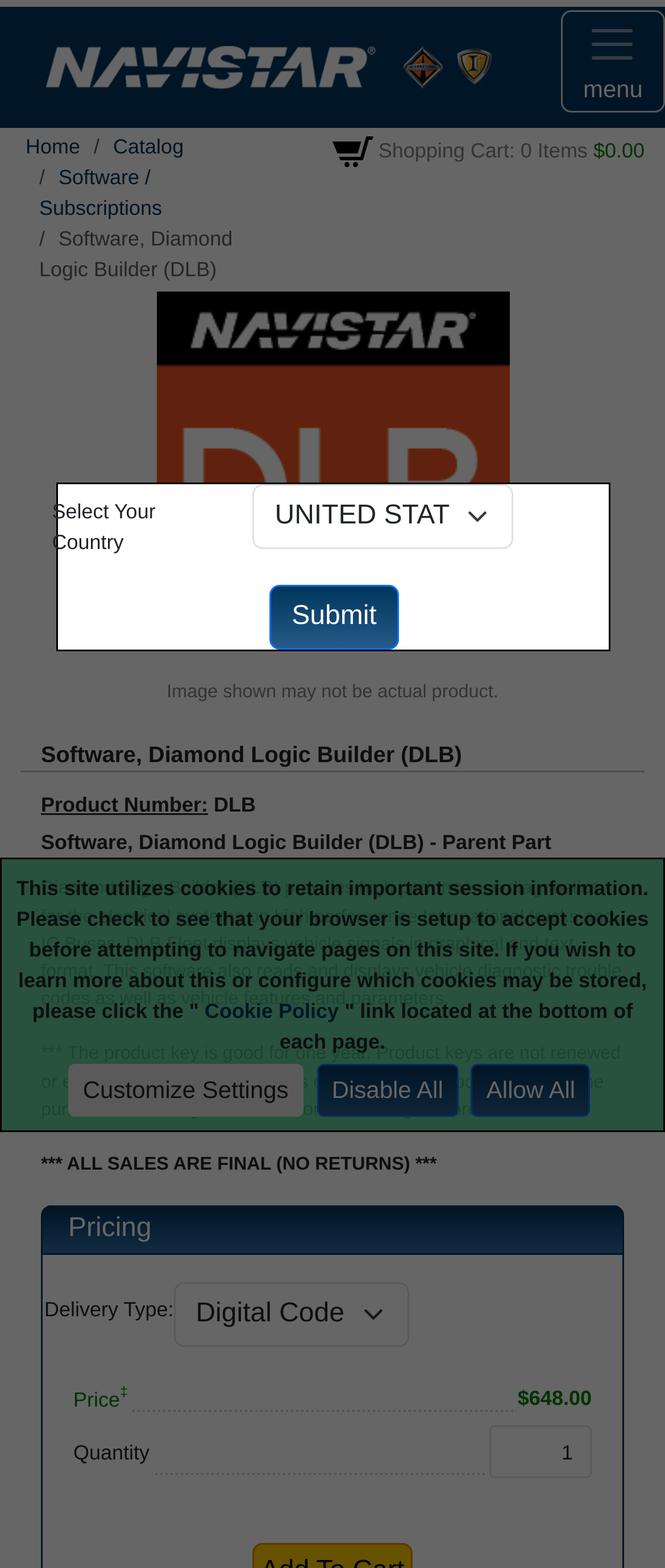Find the bounding box coordinates of the clickable region needed to perform the following instruction: "Enter quantity". The coordinates should be provided as four float numbers between 0 and 1, i.e., [left, top, right, bottom].

[0.736, 0.909, 0.89, 0.943]